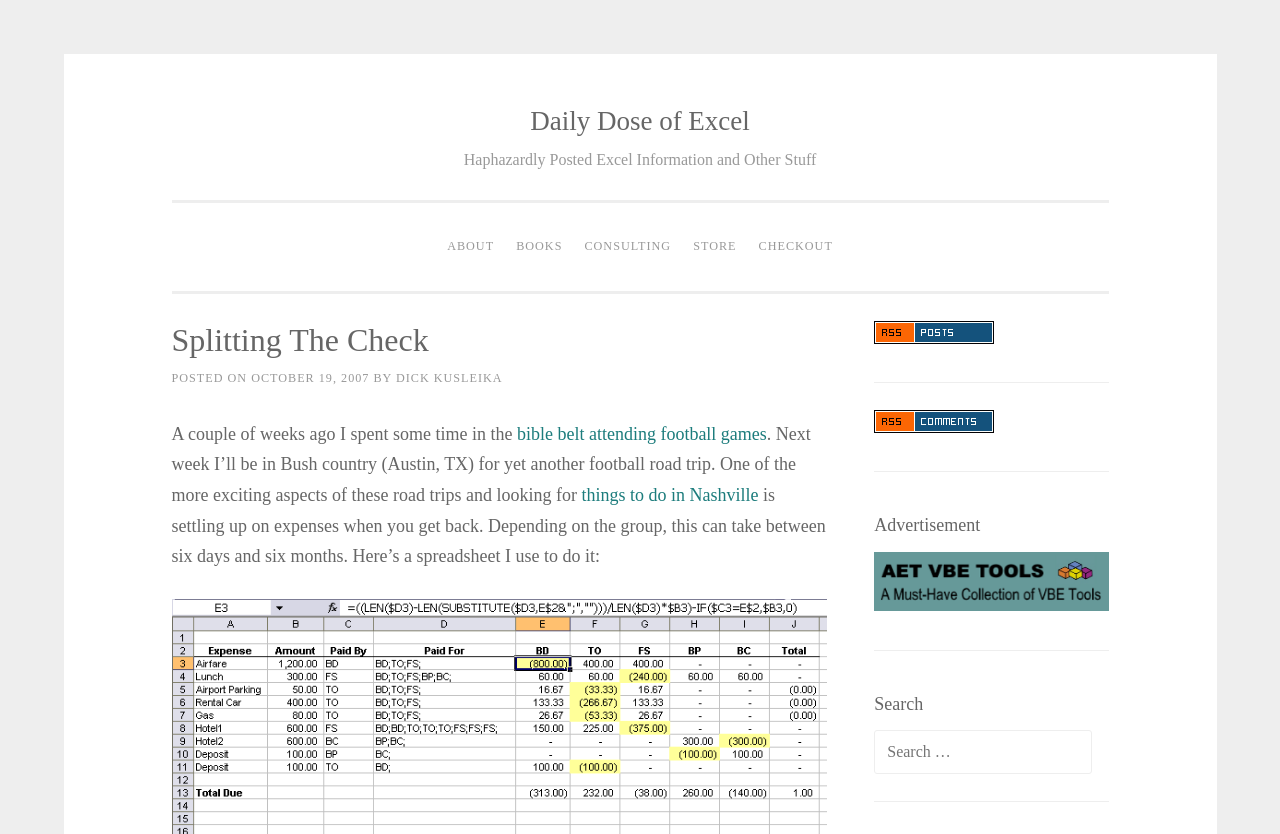Identify the bounding box coordinates of the section to be clicked to complete the task described by the following instruction: "Click on the 'things to do in Nashville' link". The coordinates should be four float numbers between 0 and 1, formatted as [left, top, right, bottom].

[0.454, 0.582, 0.592, 0.606]